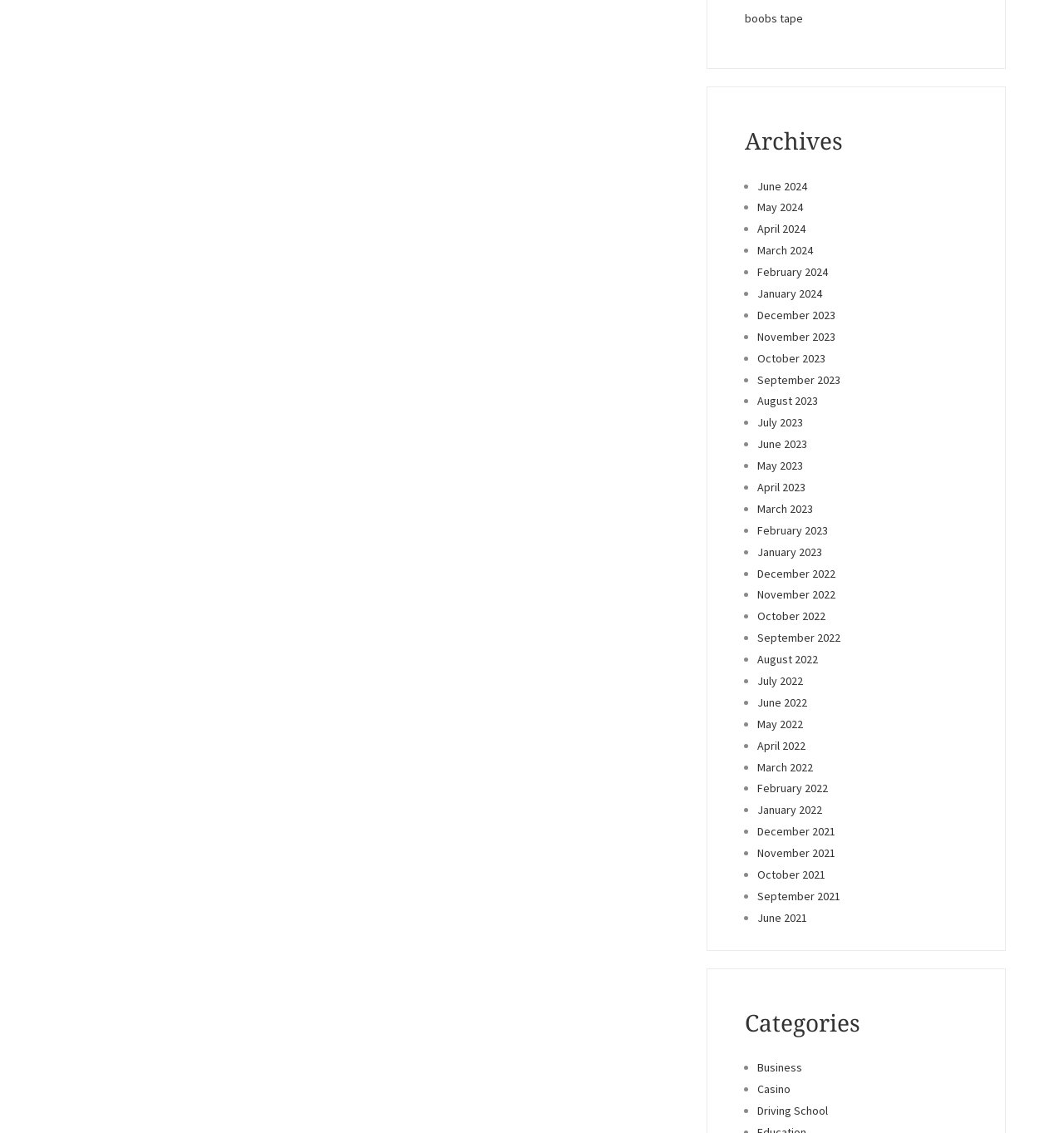Find the bounding box coordinates for the UI element whose description is: "Casino". The coordinates should be four float numbers between 0 and 1, in the format [left, top, right, bottom].

[0.712, 0.955, 0.743, 0.968]